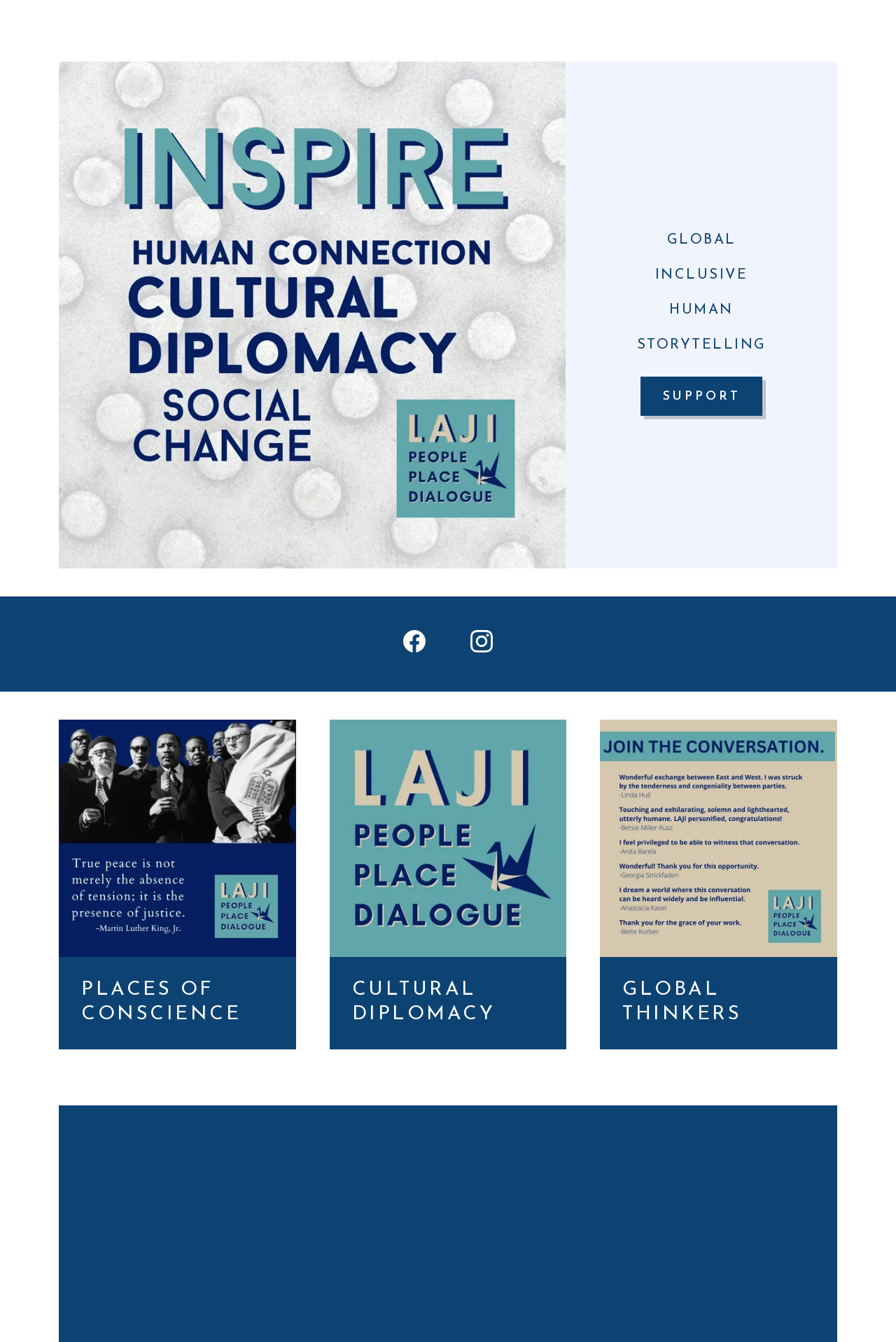Provide a single word or phrase answer to the question: 
How many social media links are present on the page?

2